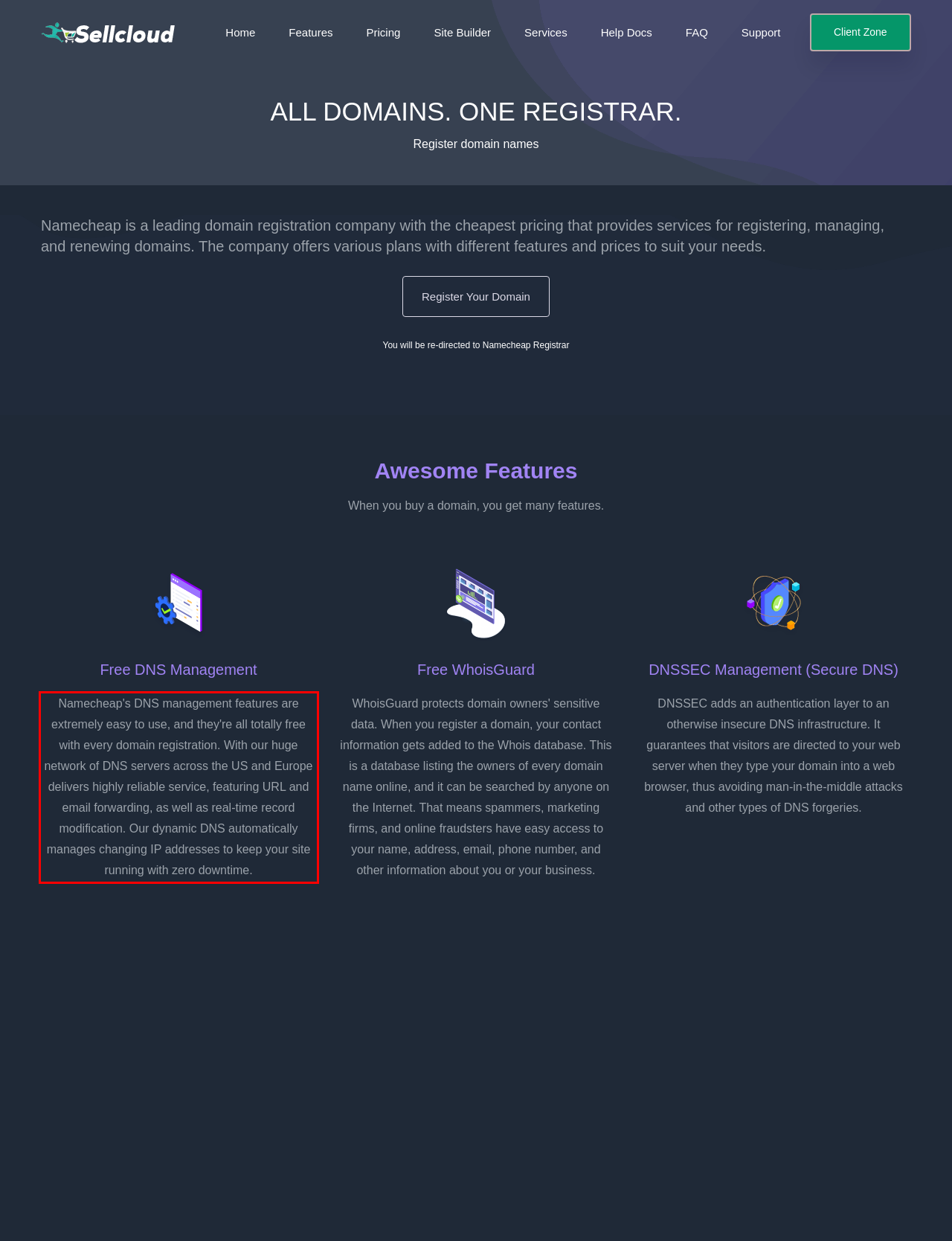Please look at the screenshot provided and find the red bounding box. Extract the text content contained within this bounding box.

Namecheap's DNS management features are extremely easy to use, and they're all totally free with every domain registration. With our huge network of DNS servers across the US and Europe delivers highly reliable service, featuring URL and email forwarding, as well as real-time record modification. Our dynamic DNS automatically manages changing IP addresses to keep your site running with zero downtime.